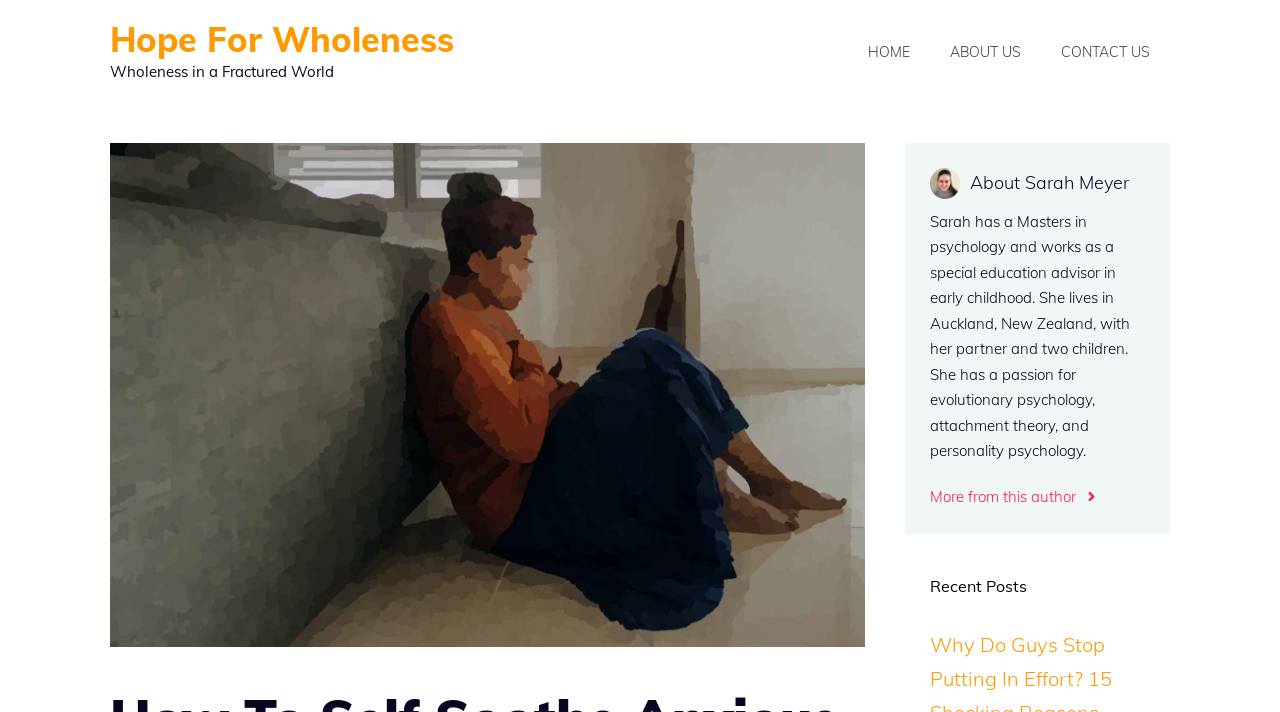Given the description "Contact Us", determine the bounding box of the corresponding UI element.

[0.813, 0.03, 0.914, 0.115]